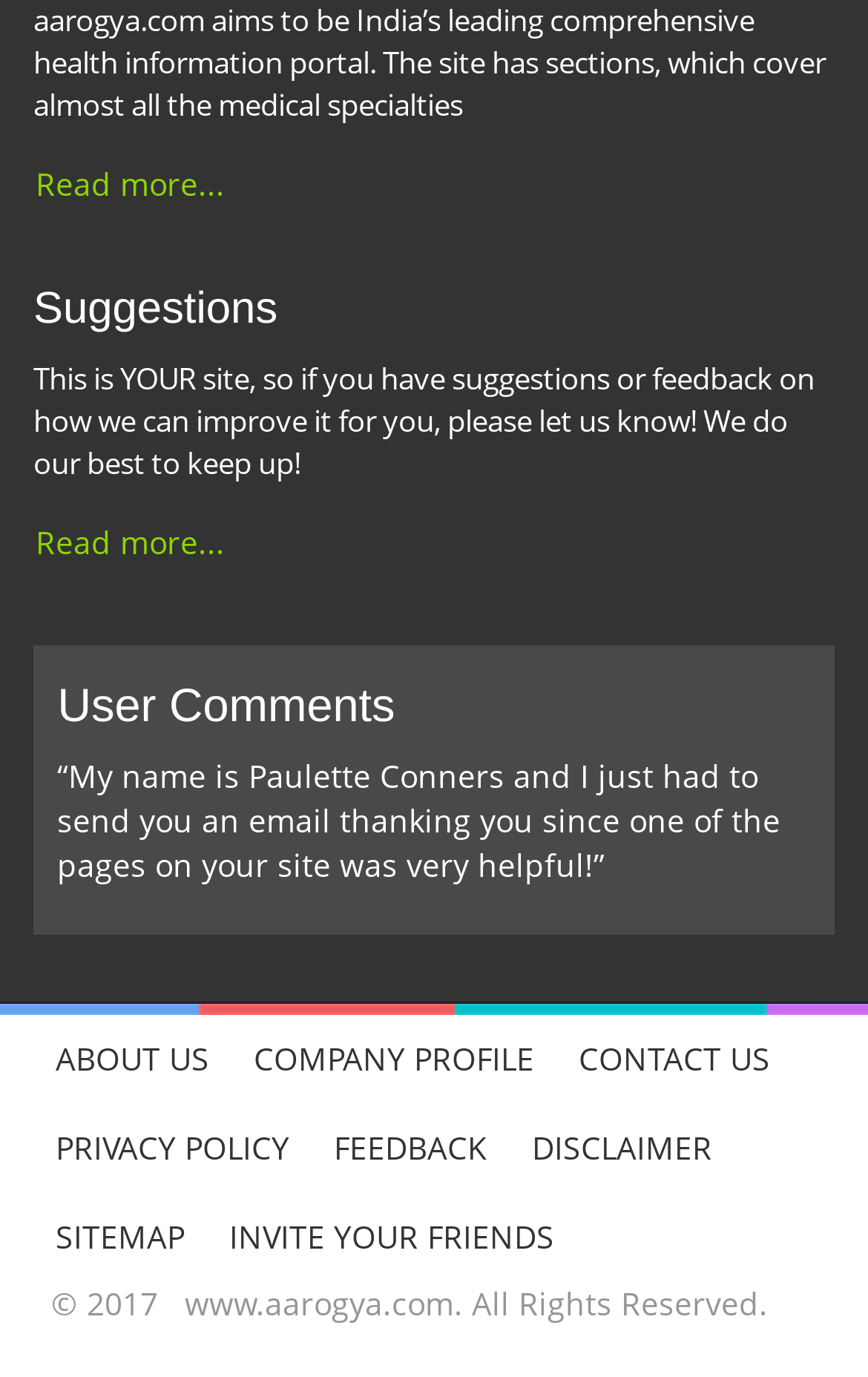Select the bounding box coordinates of the element I need to click to carry out the following instruction: "Go to ABOUT US page".

[0.038, 0.736, 0.267, 0.801]